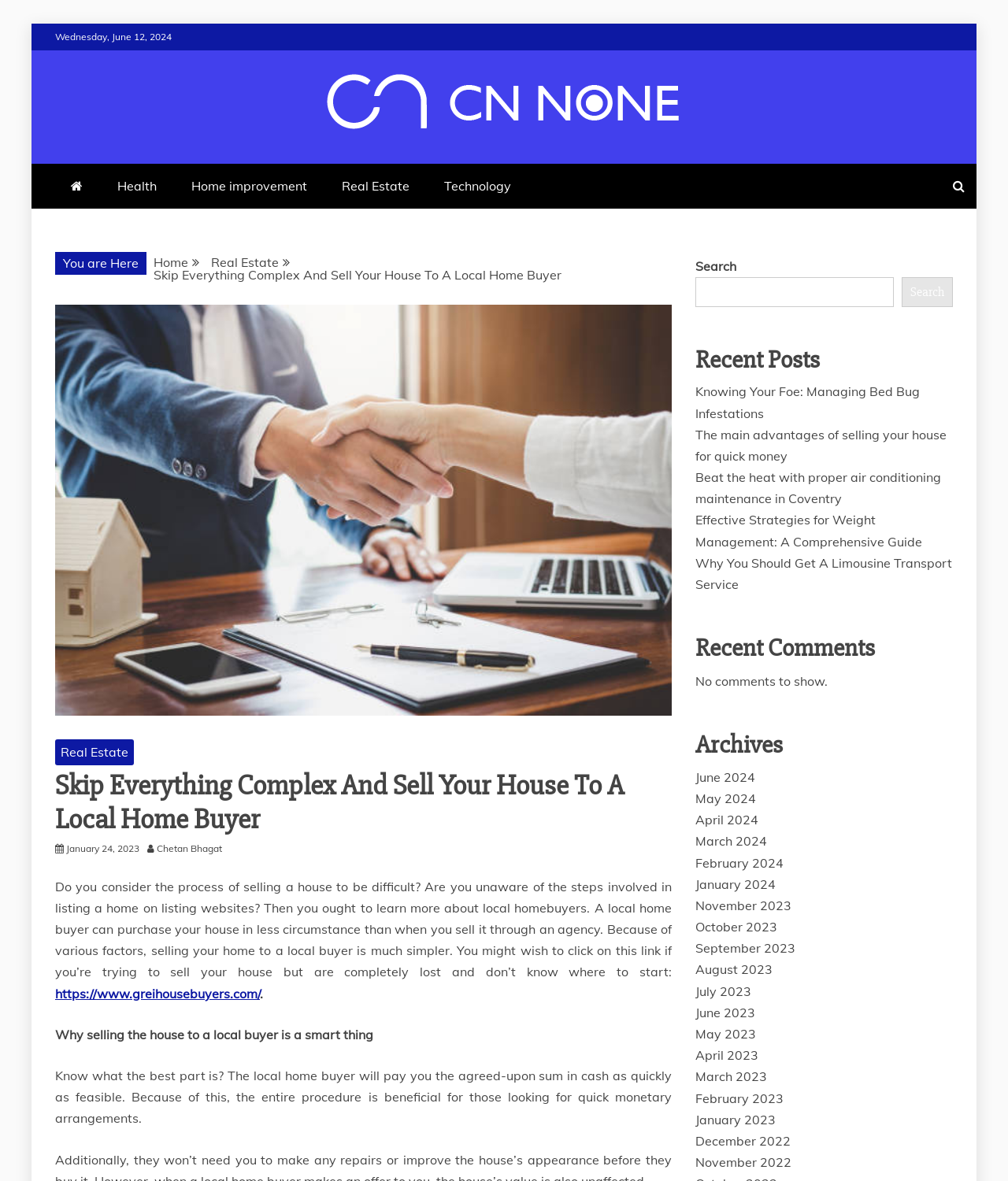Predict the bounding box of the UI element based on the description: "January 24, 2023January 30, 2023". The coordinates should be four float numbers between 0 and 1, formatted as [left, top, right, bottom].

[0.066, 0.714, 0.138, 0.724]